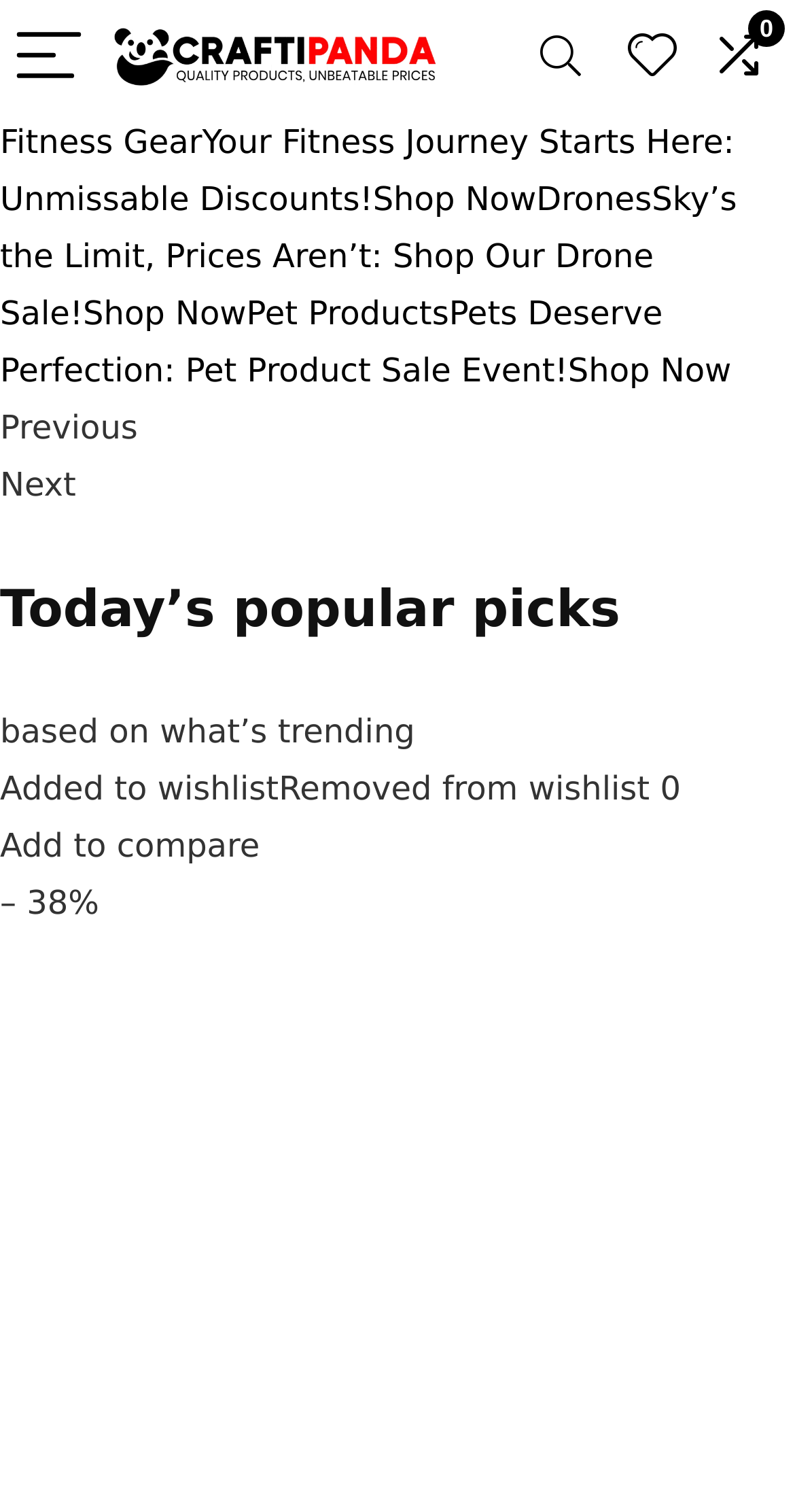Determine the coordinates of the bounding box that should be clicked to complete the instruction: "View Free Camping Buena Vista". The coordinates should be represented by four float numbers between 0 and 1: [left, top, right, bottom].

None